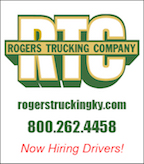Give a one-word or one-phrase response to the question: 
What is the website of the company?

rogerstruckingky.com